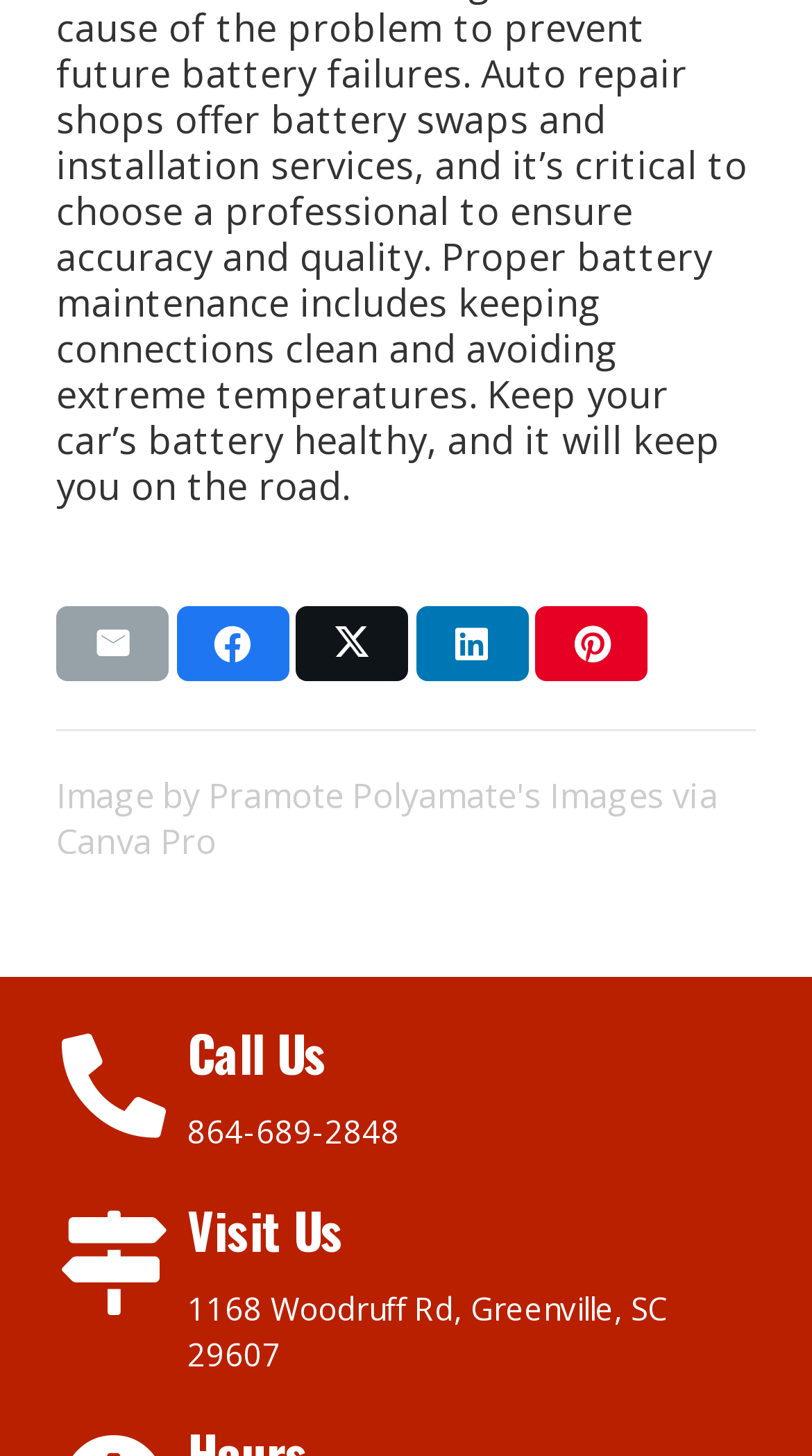Based on what you see in the screenshot, provide a thorough answer to this question: How many social media sharing links are there?

I counted the number of link elements with the text 'Email this', 'Share this', 'Tweet this', and 'Pin this' and found that there are 4 social media sharing links.